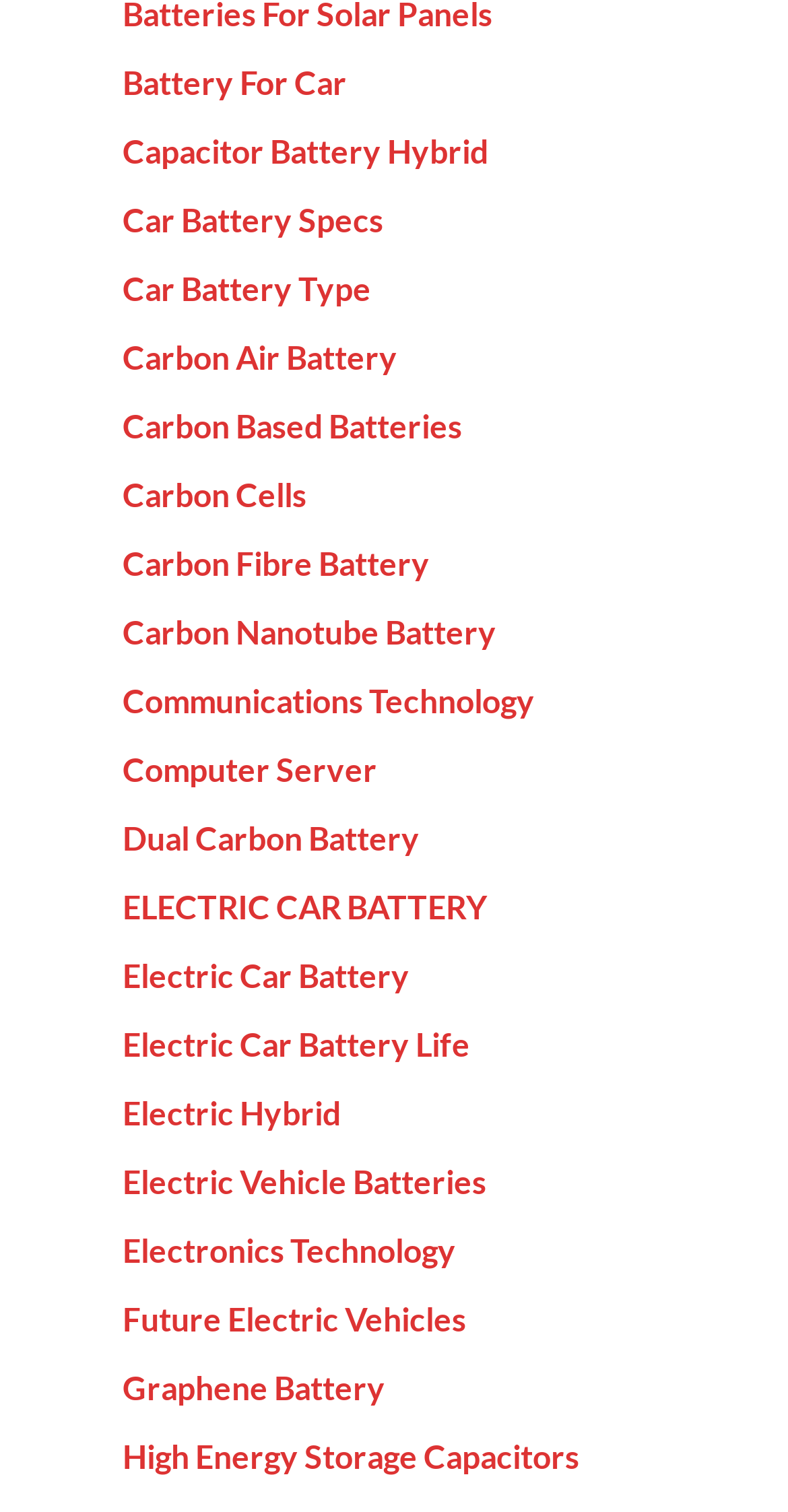Locate the bounding box coordinates of the element I should click to achieve the following instruction: "Click the Listen button".

None